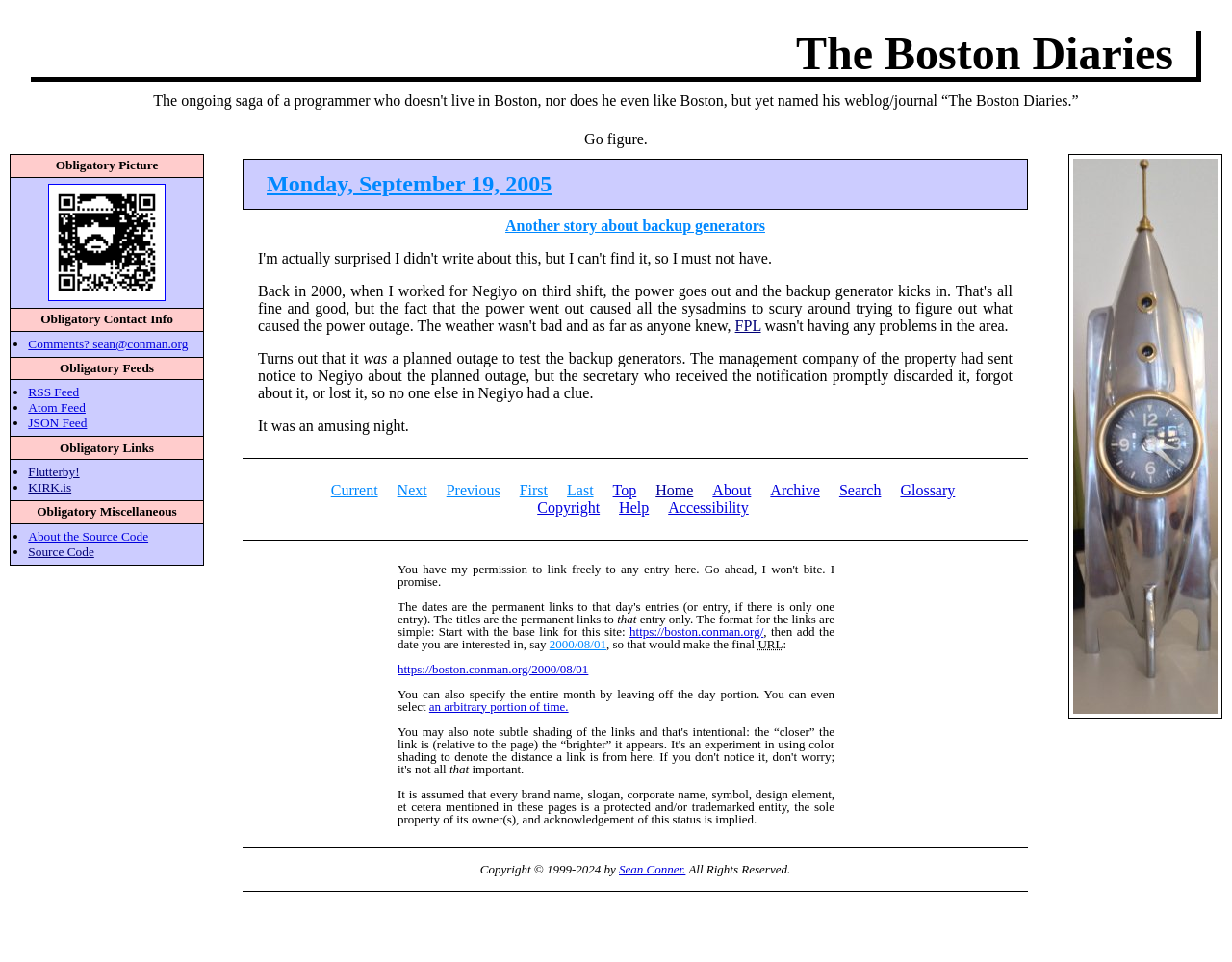What is the company mentioned in the blog entry?
Please give a detailed and elaborate answer to the question.

The company mentioned in the blog entry is 'FPL' which is mentioned in the link element in the text.